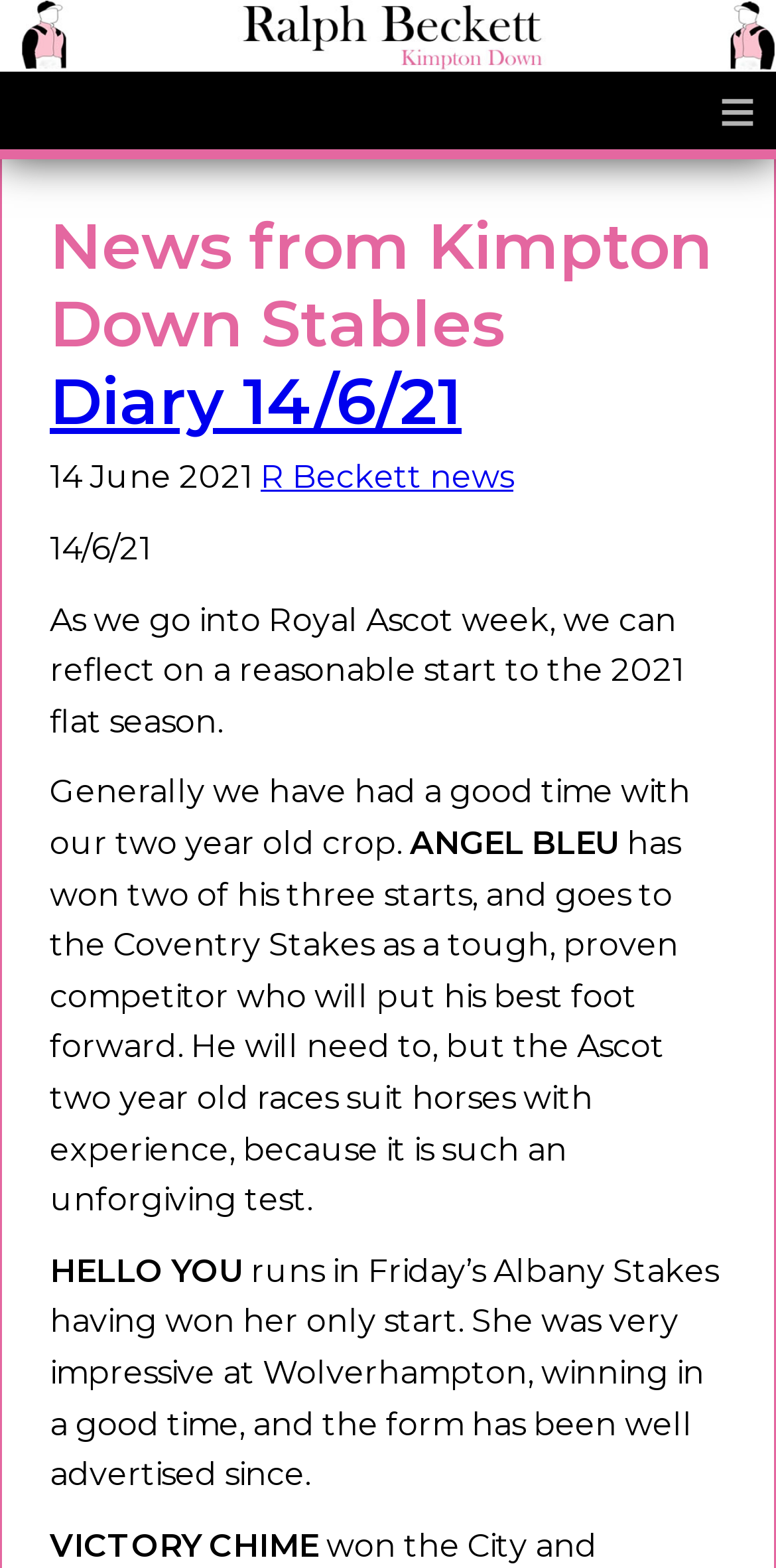Answer this question in one word or a short phrase: How many starts has ANGEL BLEU had?

3